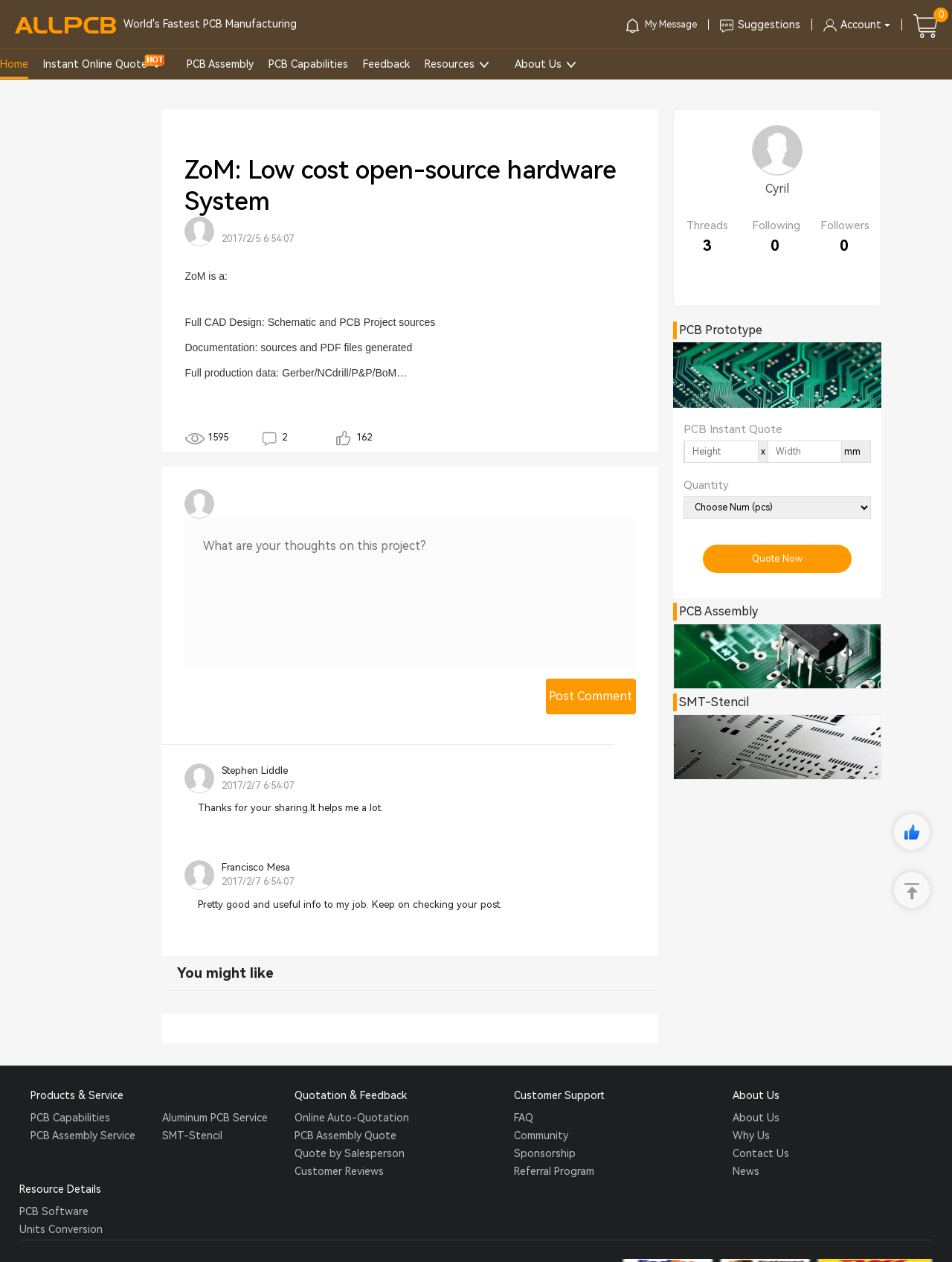Determine the bounding box for the UI element as described: "parent_node: x mm name="hidWidth" placeholder="Width"". The coordinates should be represented as four float numbers between 0 and 1, formatted as [left, top, right, bottom].

[0.806, 0.35, 0.884, 0.366]